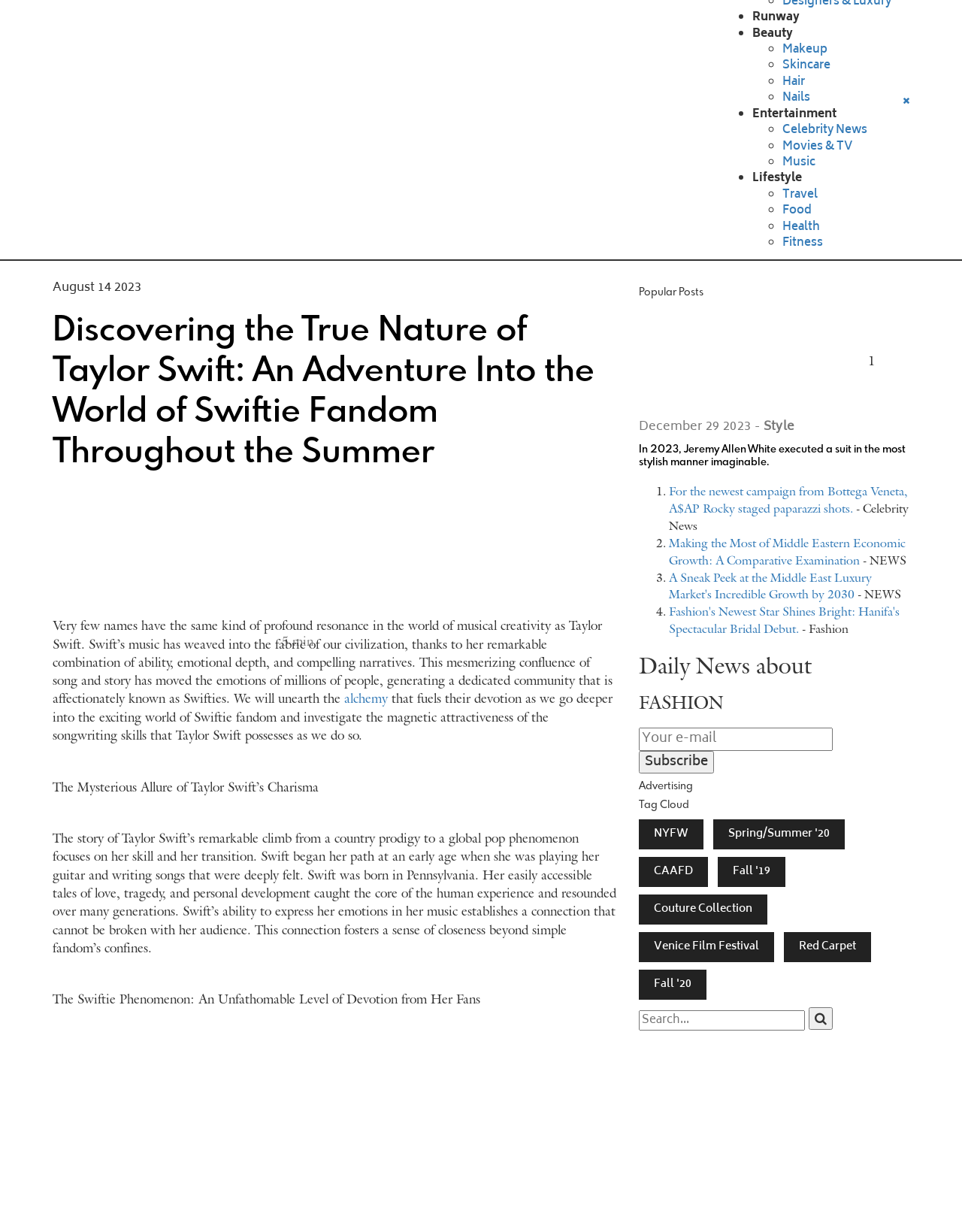What is the category of the post 'In 2023, Jeremy Allen White executed a suit in the most stylish manner imaginable'?
Using the information presented in the image, please offer a detailed response to the question.

The category of the post can be determined by reading the text 'Style' next to the date 'December 29 2023'.